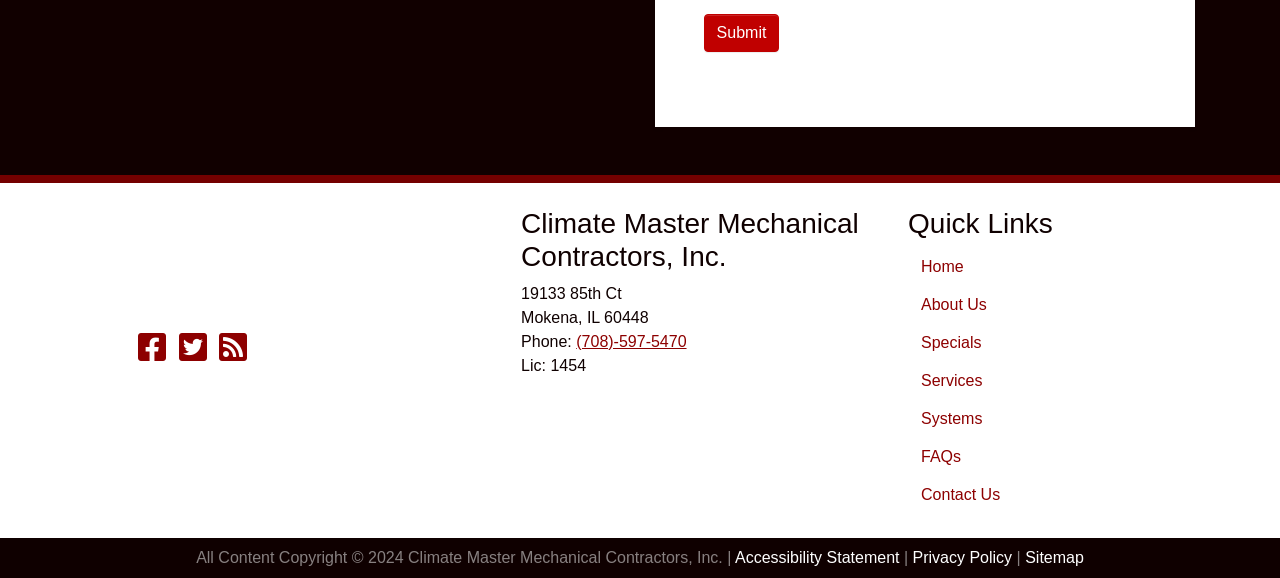Identify the bounding box of the UI component described as: "Submit".

[0.55, 0.024, 0.609, 0.09]